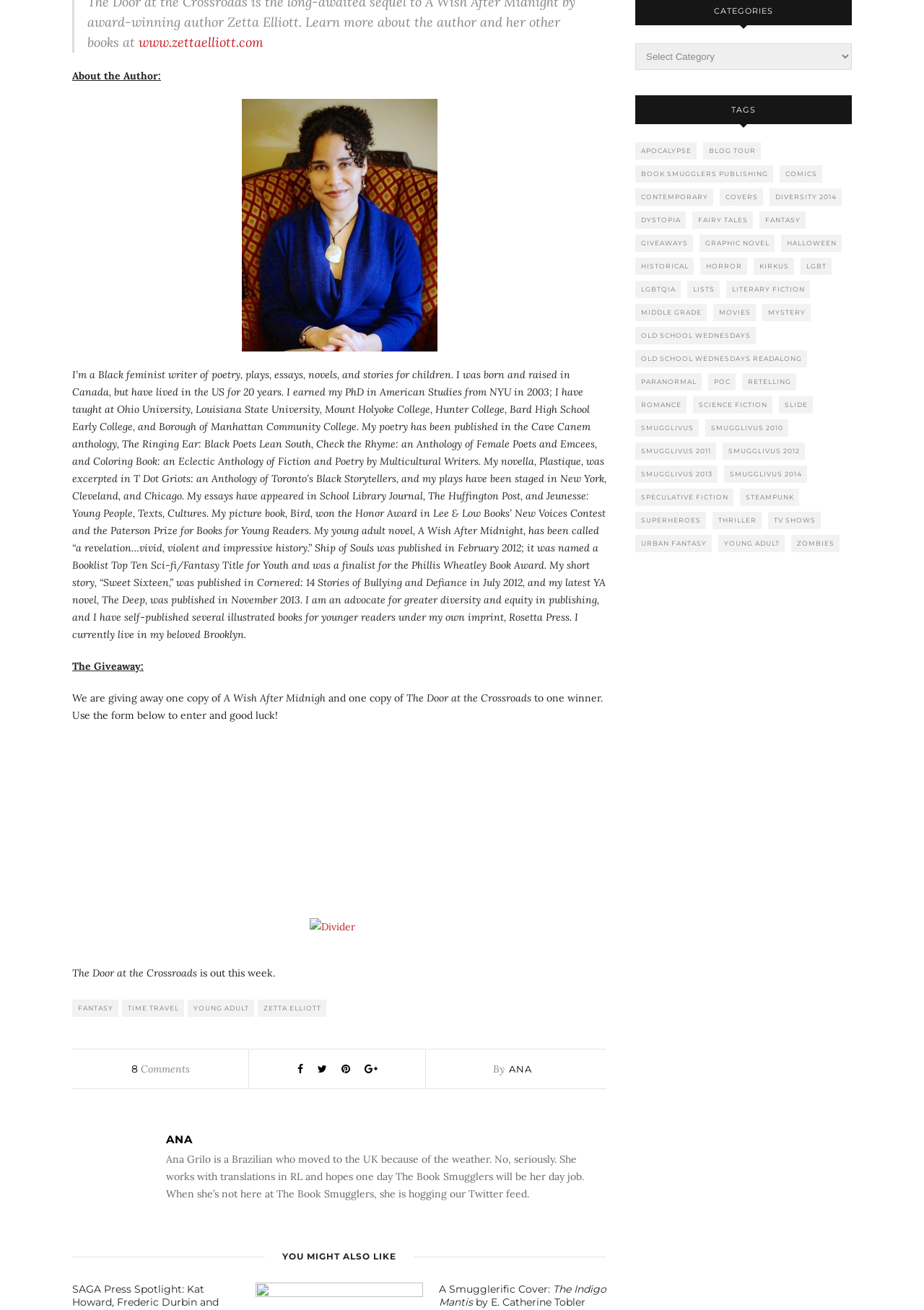Provide the bounding box coordinates in the format (top-left x, top-left y, bottom-right x, bottom-right y). All values are floating point numbers between 0 and 1. Determine the bounding box coordinate of the UI element described as: Book Smugglers Publishing

[0.688, 0.126, 0.837, 0.139]